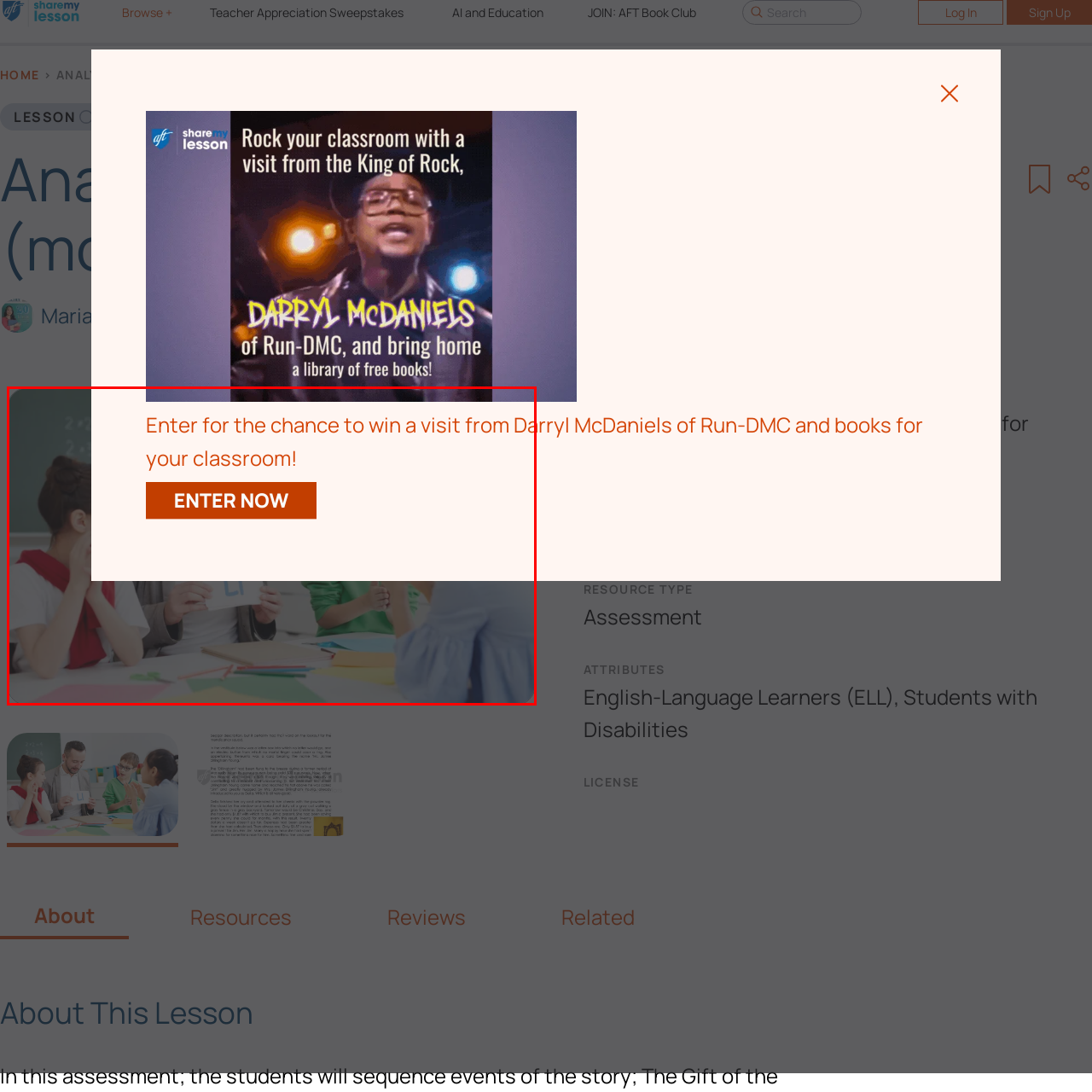Describe fully the image that is contained within the red bounding box.

The image showcases a promotional message inviting viewers to enter for a chance to win a visit from Darryl McDaniels of RUN-DMC, along with books for their classroom. The background features a vibrant blend of colors, likely pink and purple, creating an engaging atmosphere. Prominently displayed is a bold orange "ENTER NOW" button, encouraging immediate action. Below the prompt, there's a lively classroom setting with students actively participating, highlighting the emphasis on educational engagement and the excitement of the potential visit.